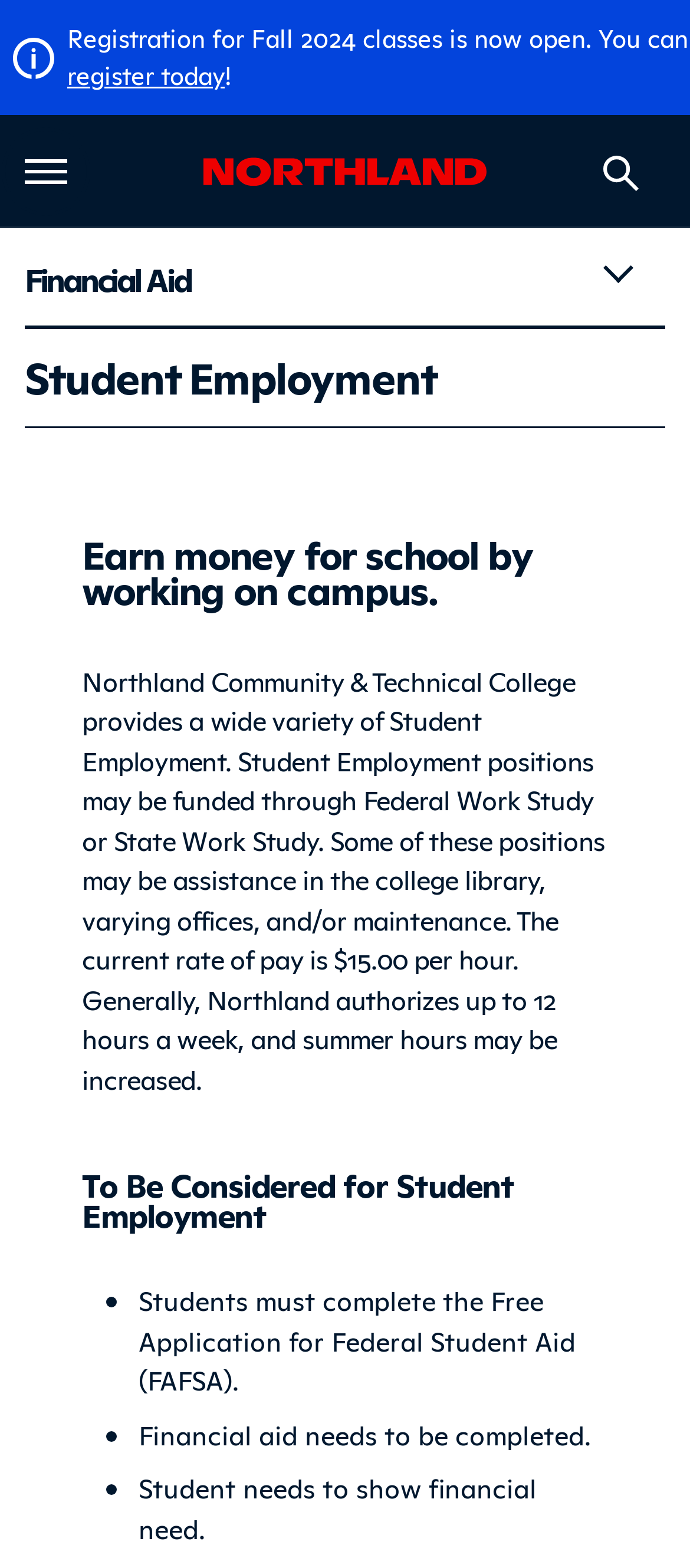Determine the bounding box coordinates in the format (top-left x, top-left y, bottom-right x, bottom-right y). Ensure all values are floating point numbers between 0 and 1. Identify the bounding box of the UI element described by: aria-label="Search site" title="Search site"

[0.836, 0.083, 0.964, 0.139]